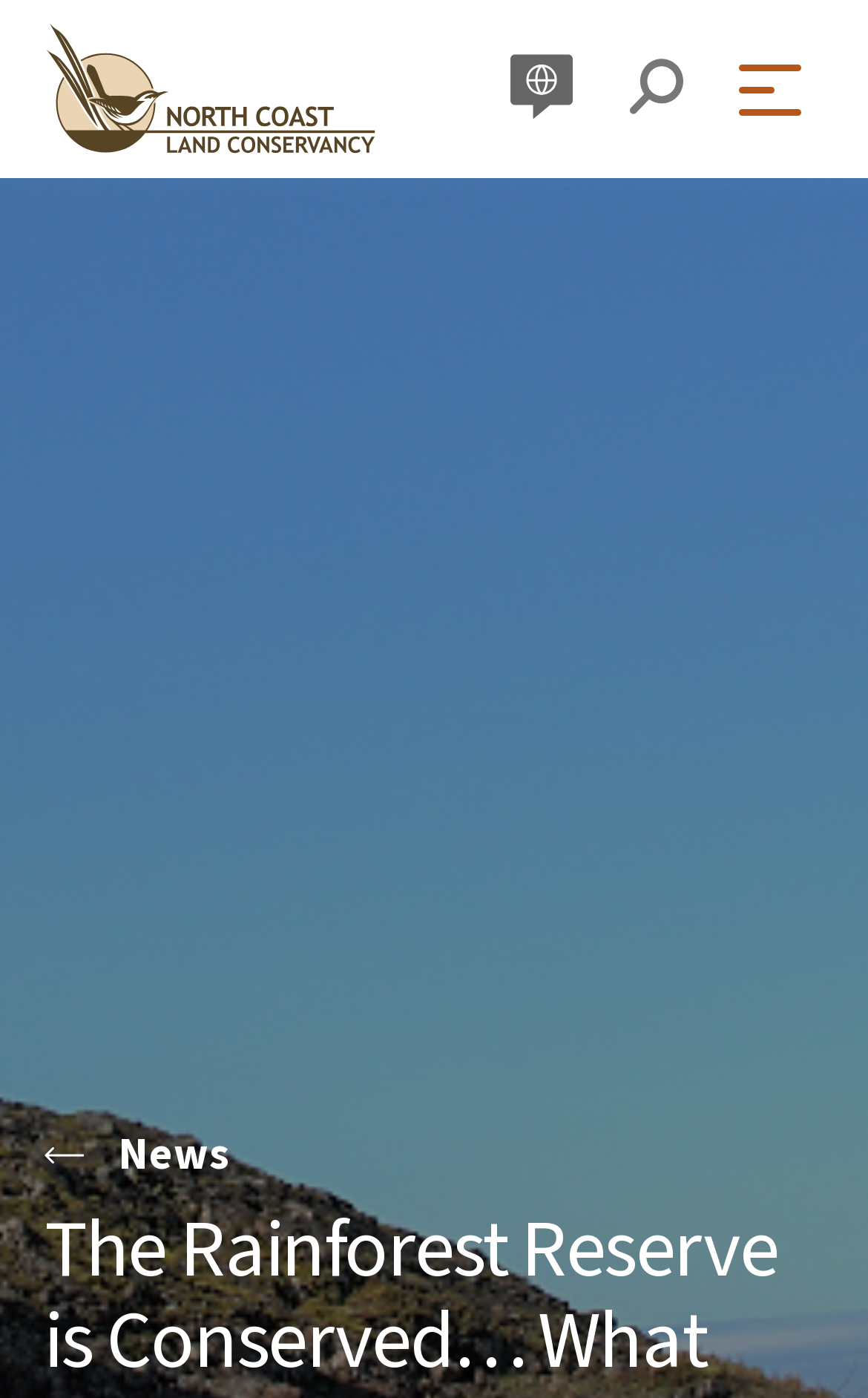Using the information in the image, give a comprehensive answer to the question: 
What is the logo of the website?

The logo of the website is located at the top left corner of the webpage, and it is an image with a bounding box of [0.051, 0.016, 0.436, 0.112]. It is a clickable element, as it is a link.